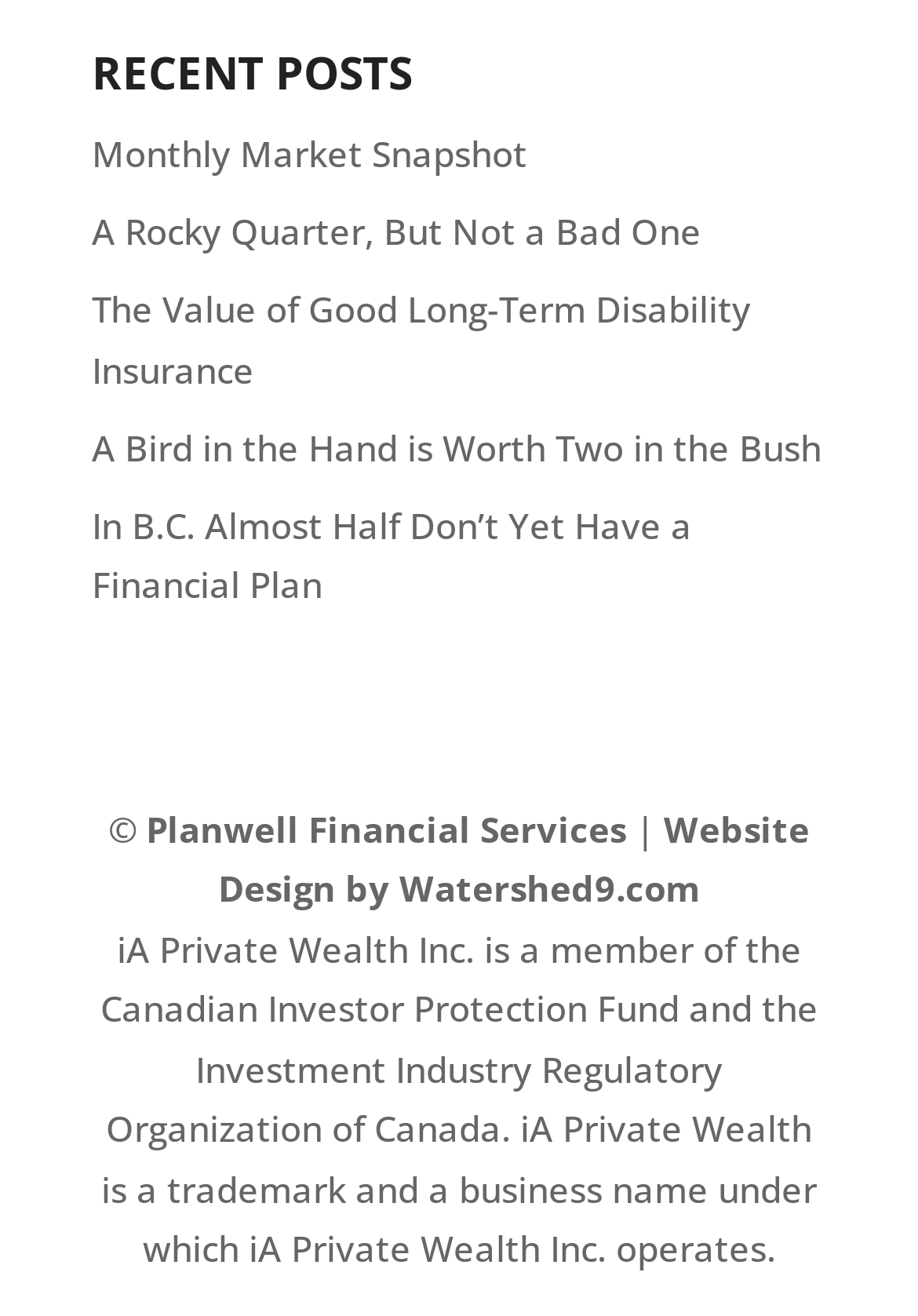What is the name of the financial services company?
Look at the image and respond with a one-word or short phrase answer.

Planwell Financial Services